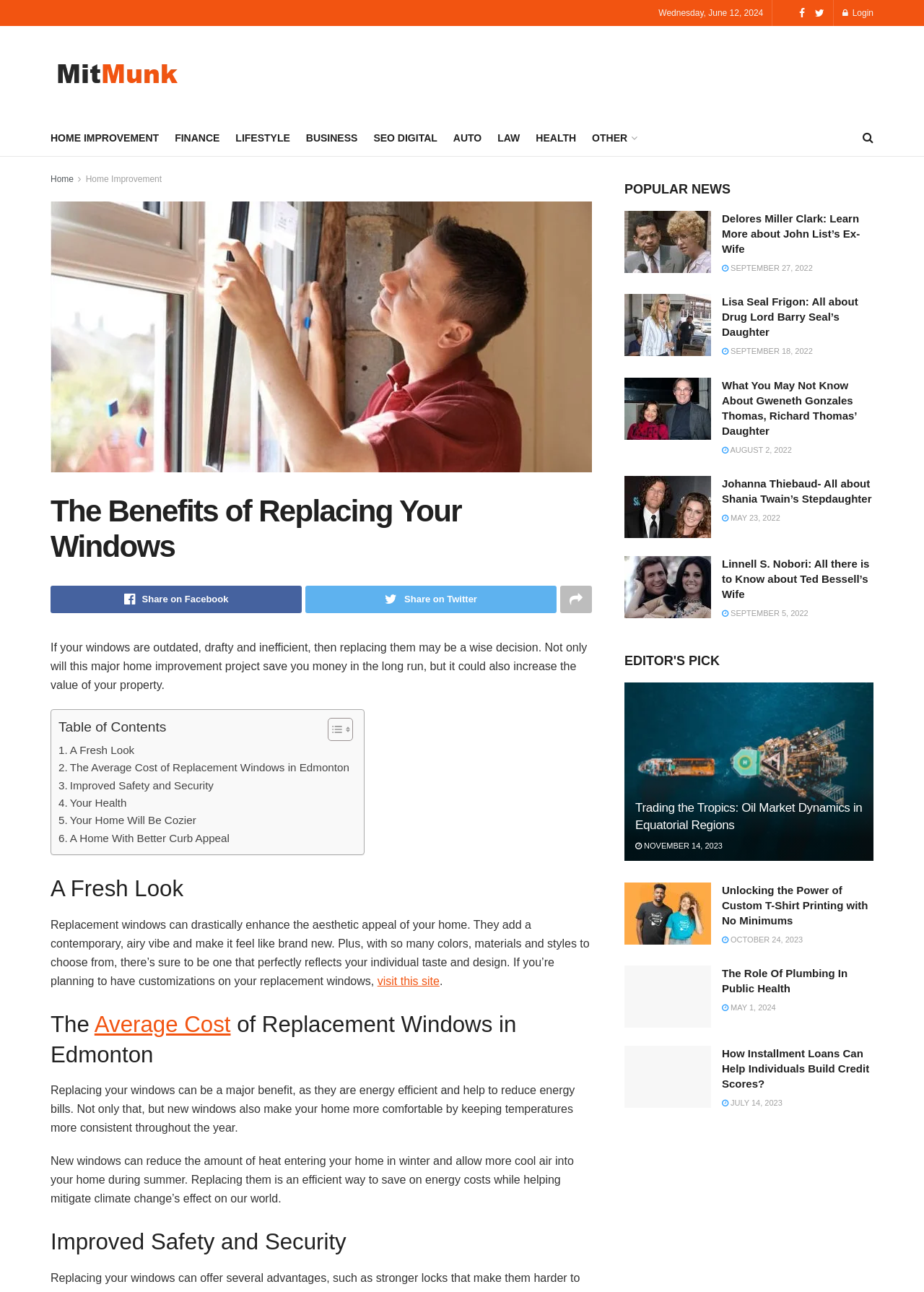Using the format (top-left x, top-left y, bottom-right x, bottom-right y), and given the element description, identify the bounding box coordinates within the screenshot: alt="Mitmunk"

[0.055, 0.047, 0.199, 0.066]